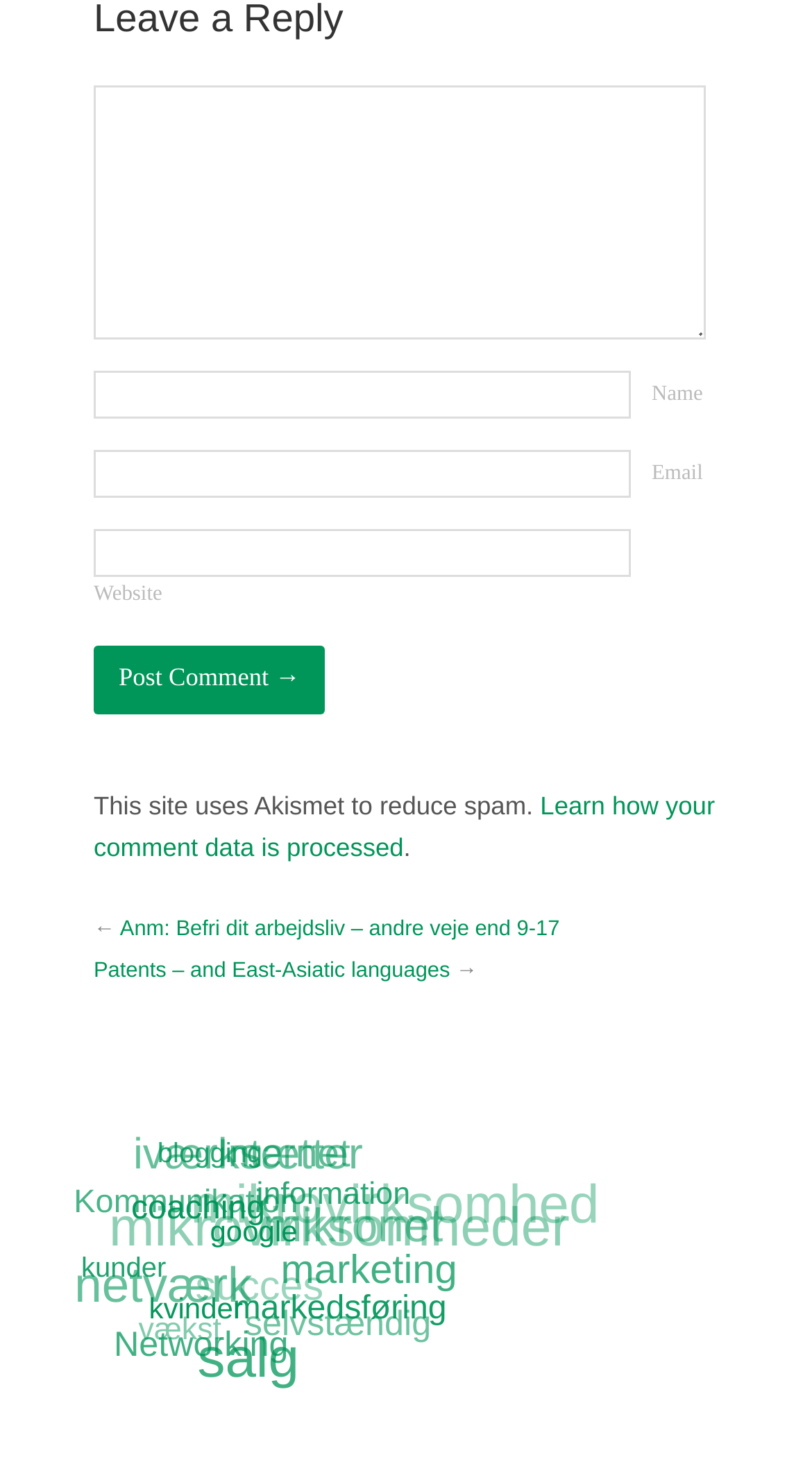Using the format (top-left x, top-left y, bottom-right x, bottom-right y), provide the bounding box coordinates for the described UI element. All values should be floating point numbers between 0 and 1: name="submit" value="Post Comment →"

[0.115, 0.442, 0.401, 0.489]